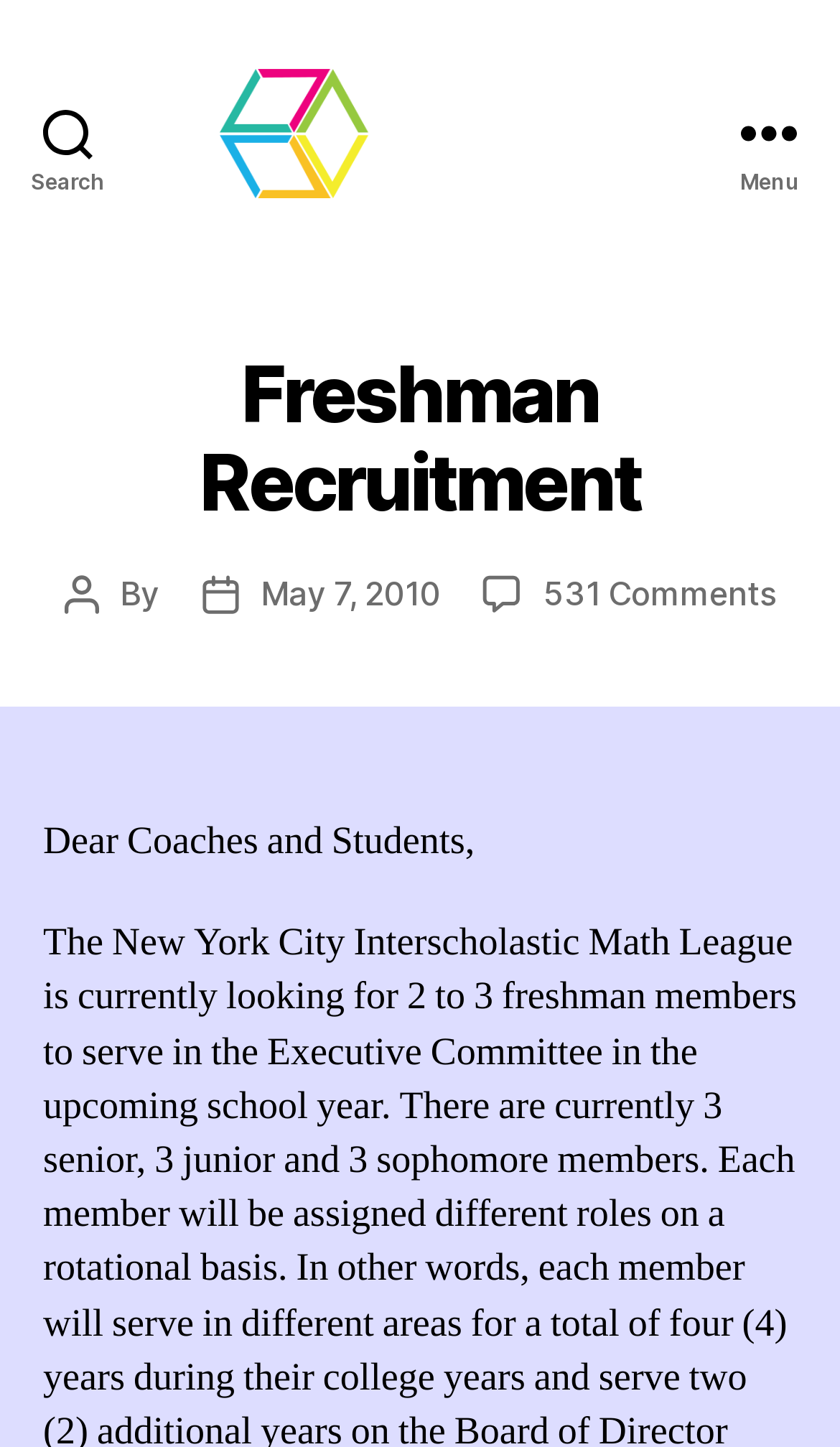Please answer the following question using a single word or phrase: 
What is the author of the post?

Not specified